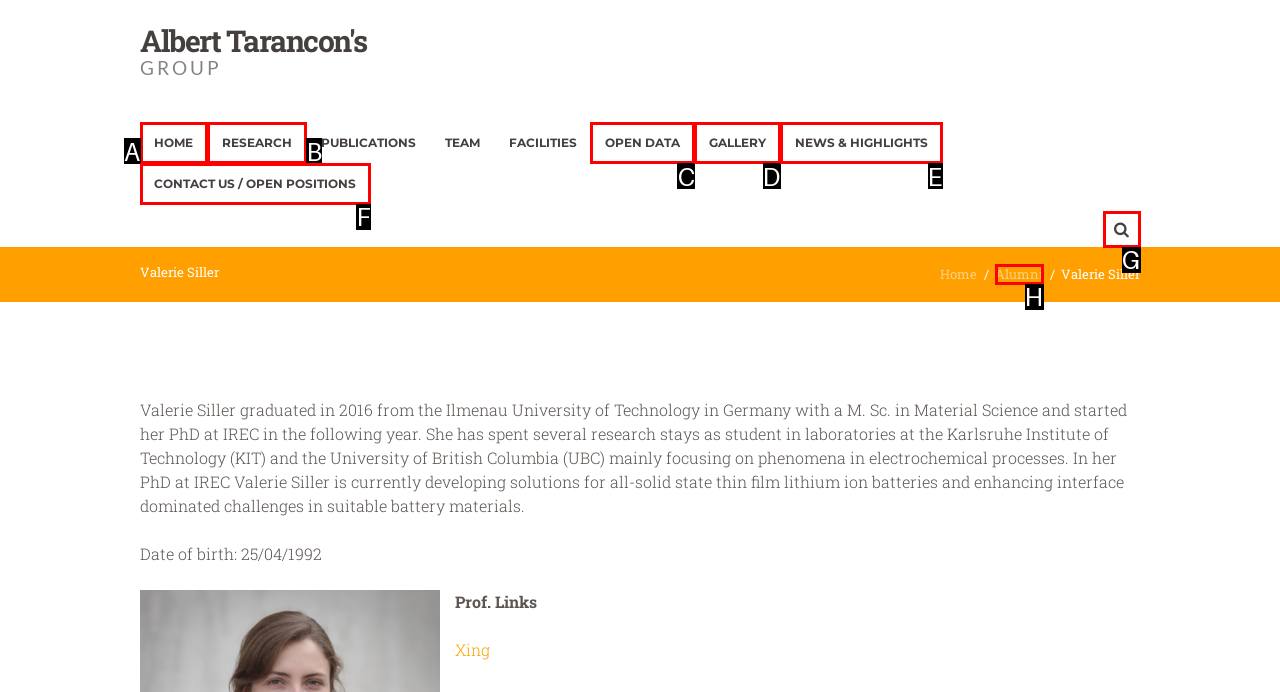Select the correct option based on the description: Contact Us / Open Positions
Answer directly with the option’s letter.

F